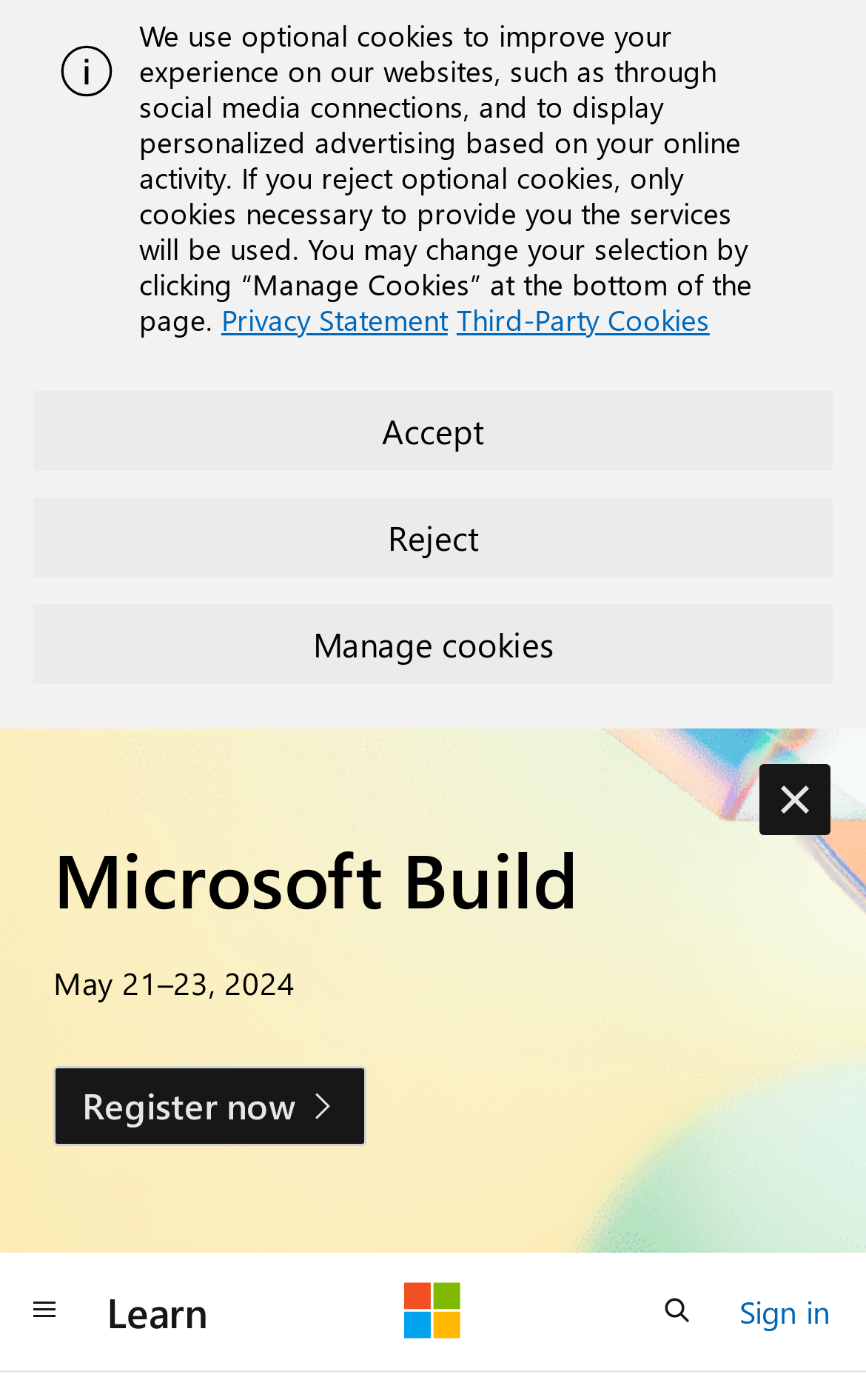Use the information in the screenshot to answer the question comprehensively: How many buttons are there in the cookie notification section?

I counted the buttons in the cookie notification section by looking at the elements with types 'button' and found three buttons: 'Accept', 'Reject', and 'Manage cookies'.